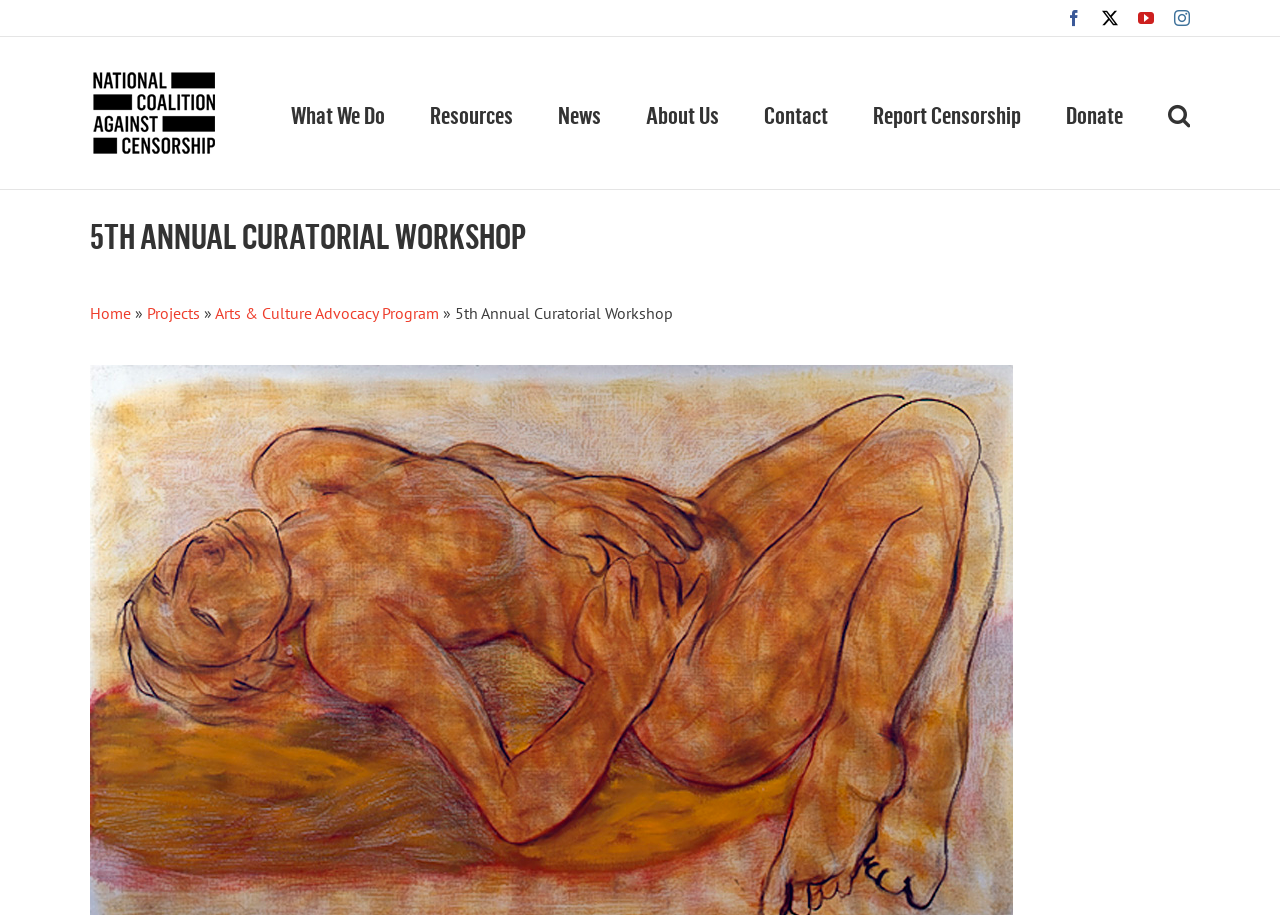Please specify the coordinates of the bounding box for the element that should be clicked to carry out this instruction: "Search". The coordinates must be four float numbers between 0 and 1, formatted as [left, top, right, bottom].

[0.912, 0.04, 0.93, 0.207]